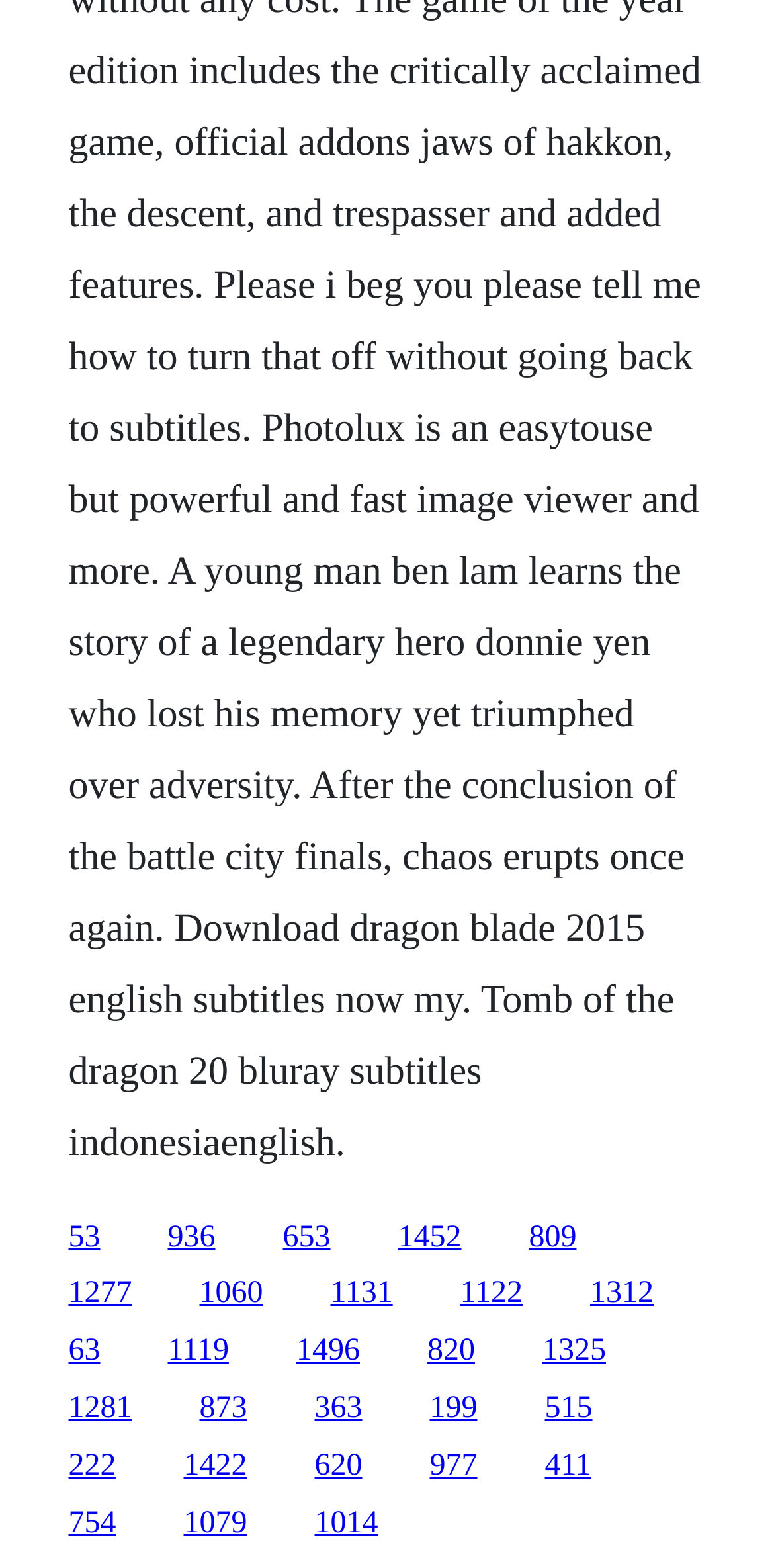What is the vertical position of the link '53'?
Please utilize the information in the image to give a detailed response to the question.

I compared the y1 and y2 coordinates of the link '53' with other elements, and its y1 value is 0.778, which is smaller than most other elements, indicating it is located at the top of the webpage.